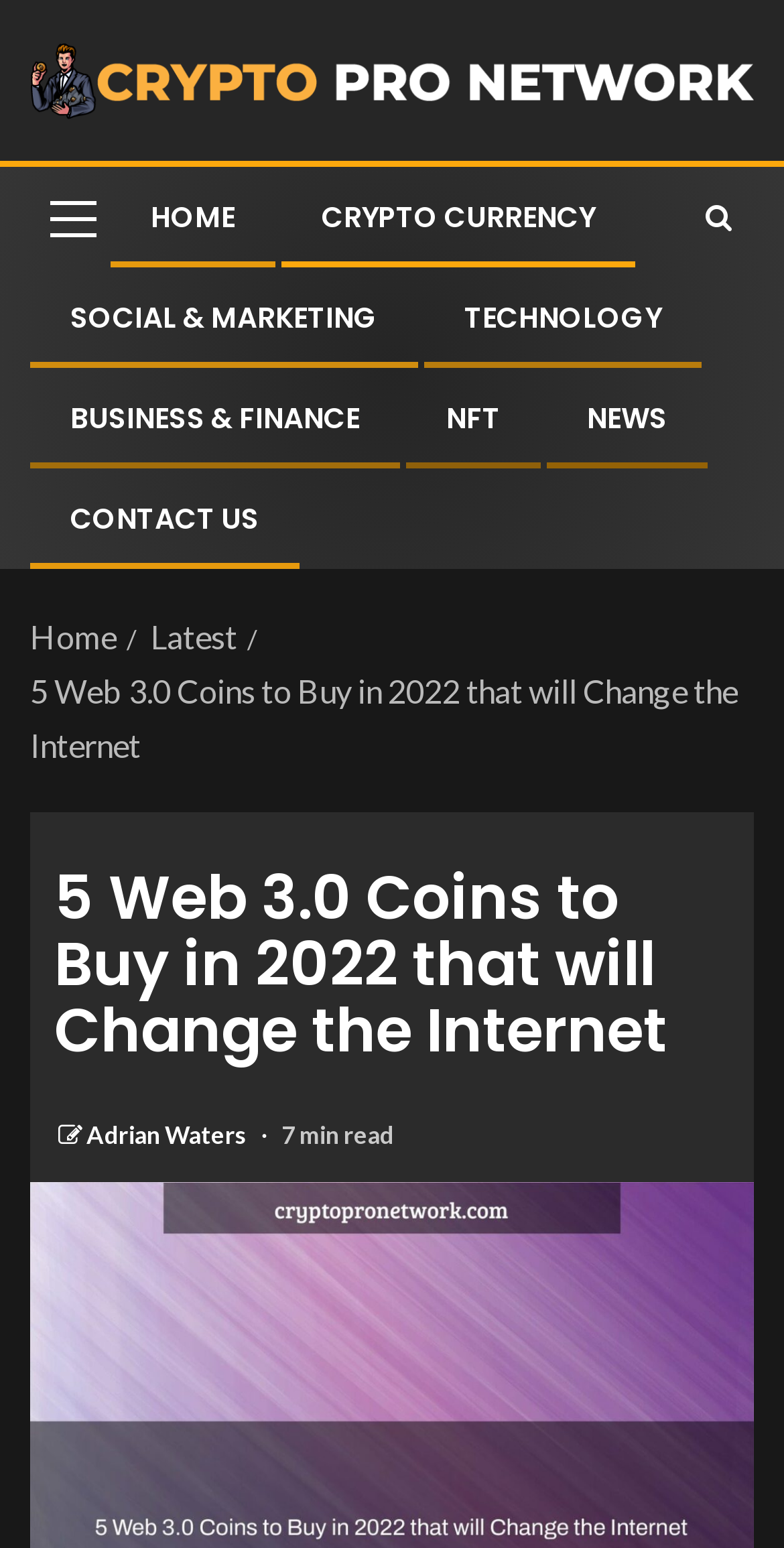Please identify and generate the text content of the webpage's main heading.

5 Web 3.0 Coins to Buy in 2022 that will Change the Internet